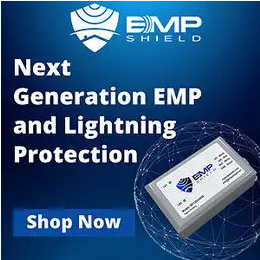Describe the image with as much detail as possible.

The image features a promotional banner for the **EMP Shield**, a product designed to provide next-generation protection against electromagnetic pulses (EMP) and lightning strikes. The background is styled in deep blue with graphic elements that suggest technology and safety. Prominently displayed is the product itself, showcasing its sleek design, alongside text that encourages potential customers to take action with the phrase “Shop Now.” This advertisement highlights the importance of safeguarding electrical systems in the face of potential EMP threats, making it a relevant choice for individuals looking for reliable protection solutions.